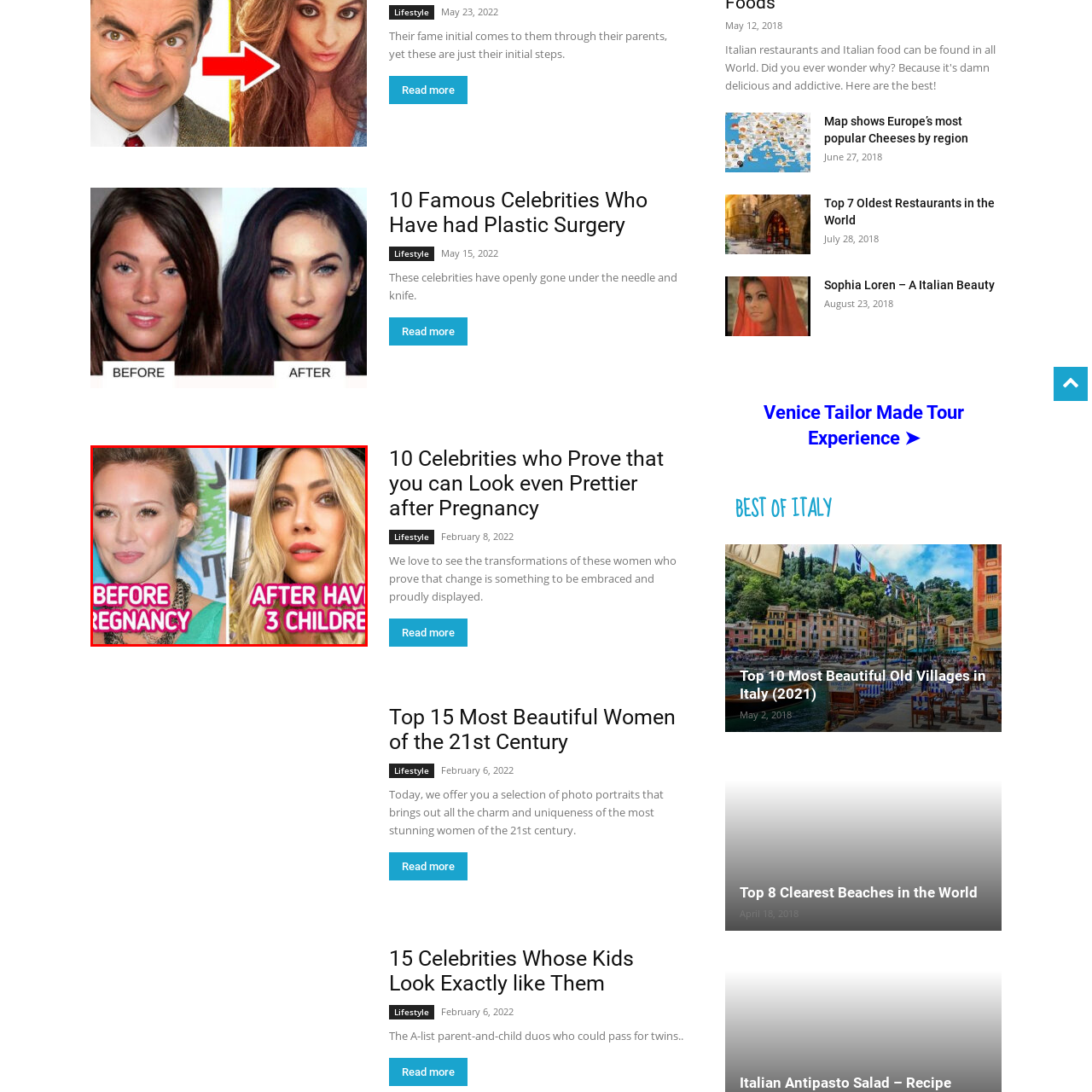What is the purpose of the bold text overlays?
Look at the image enclosed by the red bounding box and give a detailed answer using the visual information available in the image.

The bold text overlays on each side of the image, 'BEFORE PREGNANCY' and 'AFTER HAVING 3 CHILDREN', serve to highlight and capture the essence of the transformation the woman has undergone, from her natural state before pregnancy to her glamorous look after having three children.